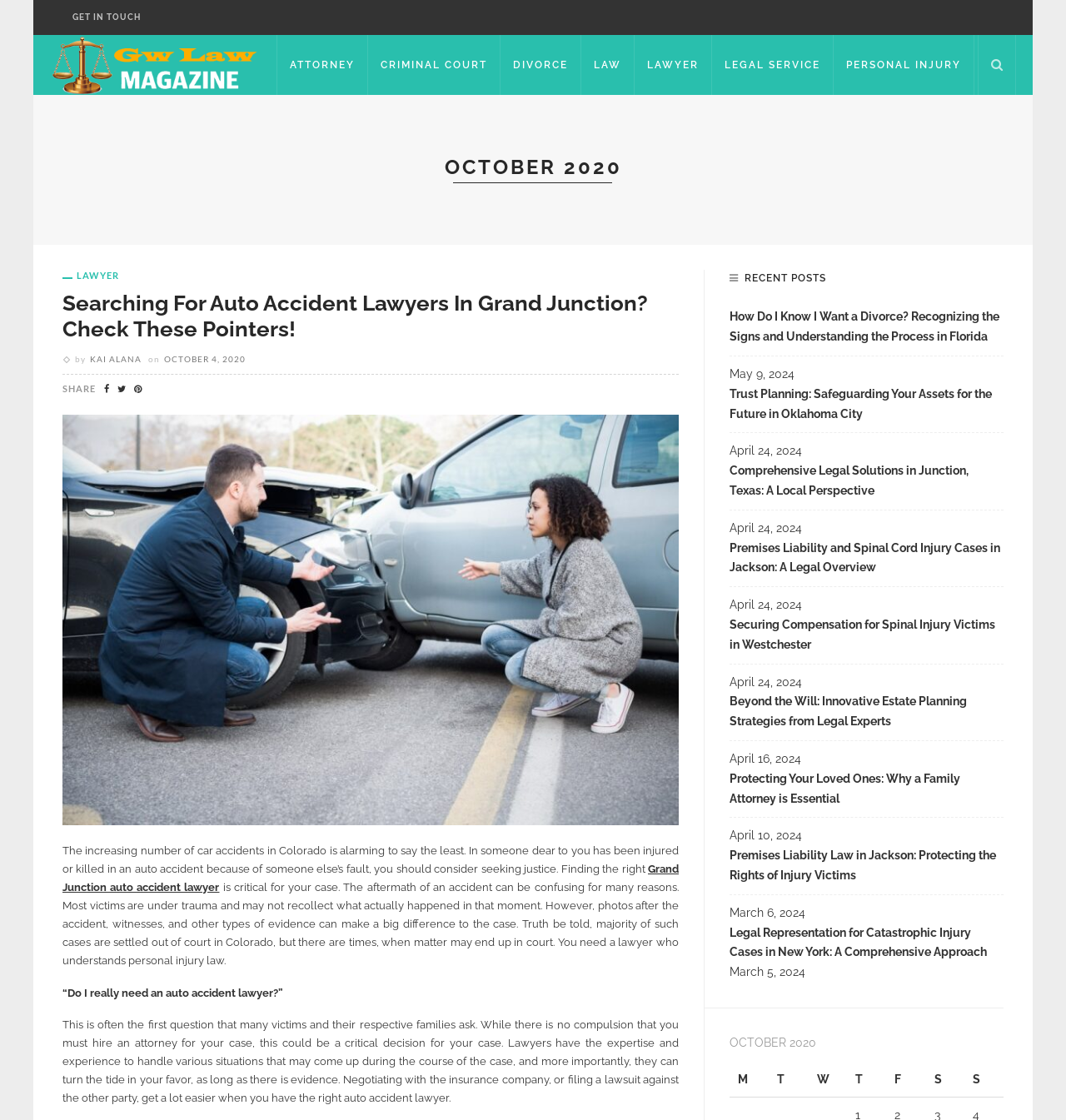Highlight the bounding box coordinates of the element that should be clicked to carry out the following instruction: "Search for Auto Accident Lawyers In Grand Junction". The coordinates must be given as four float numbers ranging from 0 to 1, i.e., [left, top, right, bottom].

[0.059, 0.26, 0.637, 0.306]